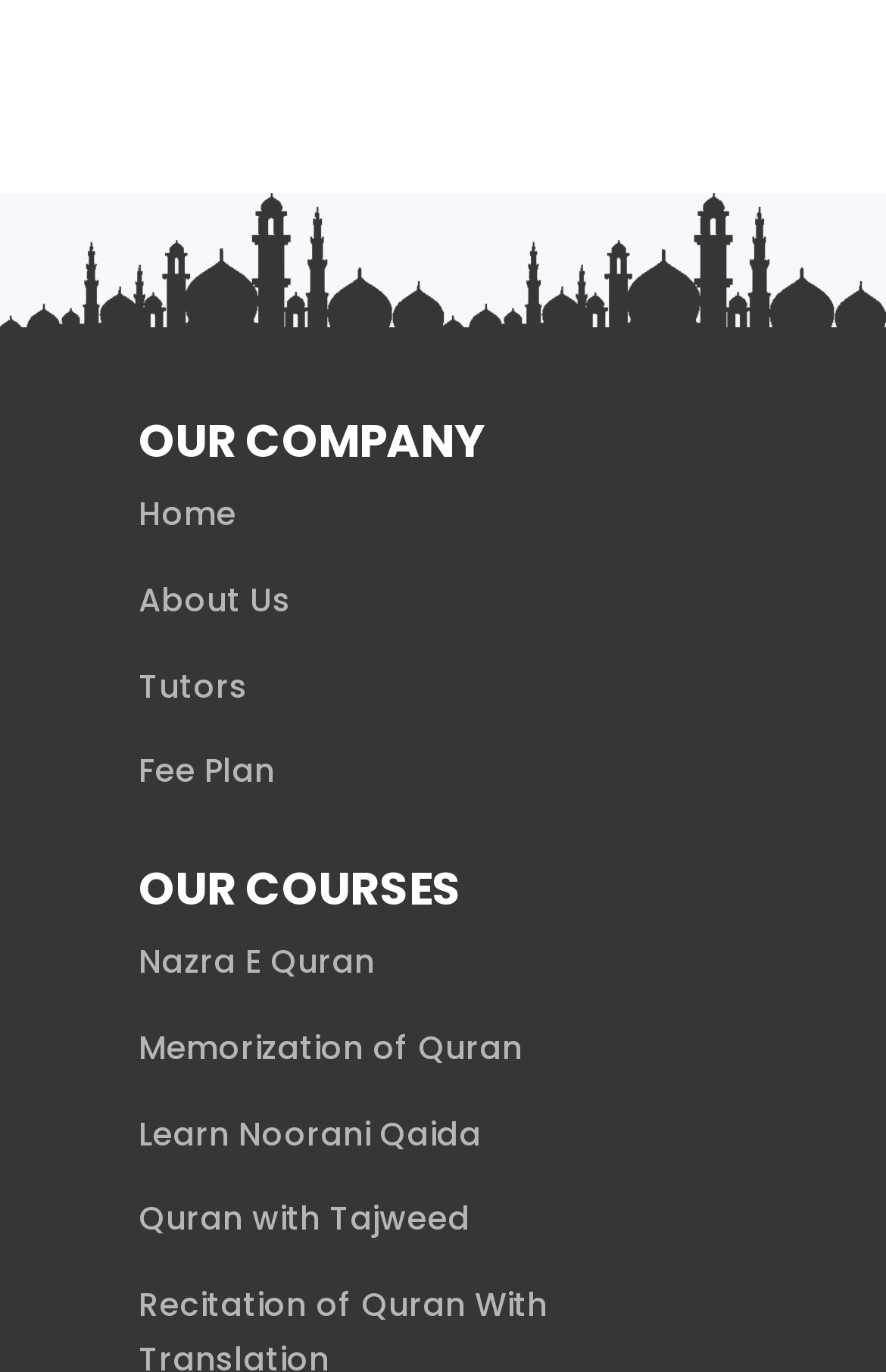Can you find the bounding box coordinates of the area I should click to execute the following instruction: "learn about the company"?

[0.156, 0.42, 0.328, 0.453]